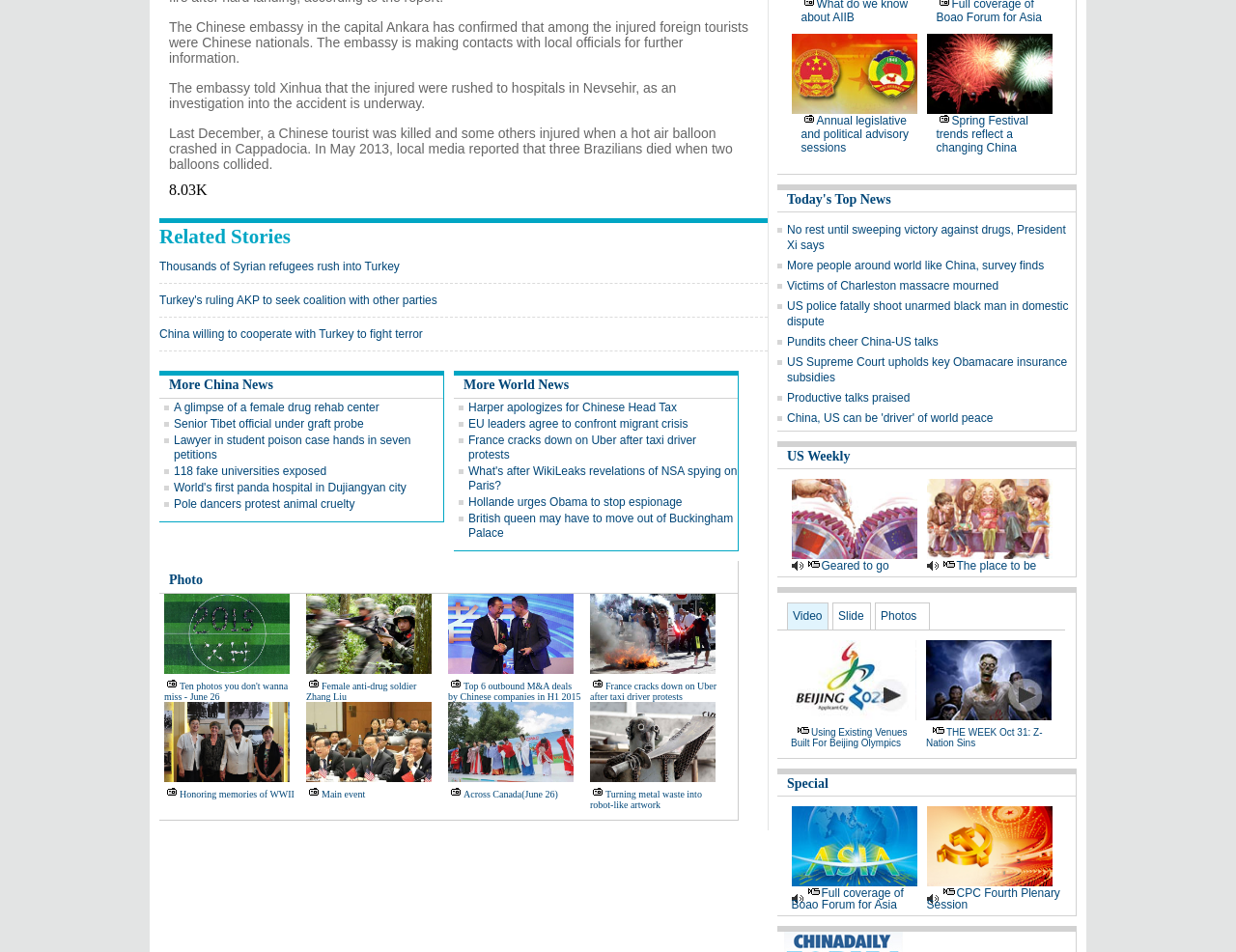Locate the bounding box coordinates of the element that should be clicked to fulfill the instruction: "Explore more world news".

[0.375, 0.397, 0.46, 0.412]